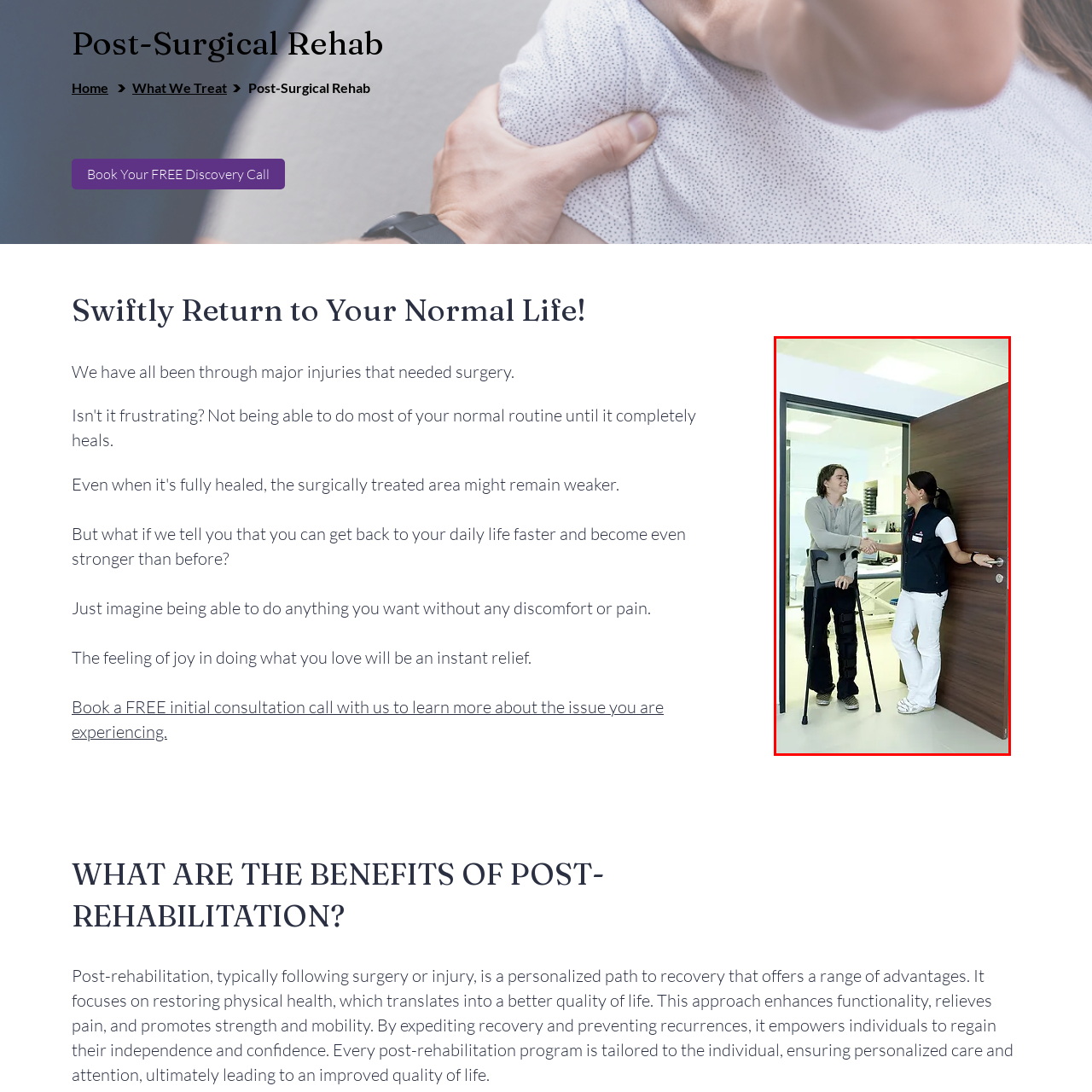Refer to the section enclosed in the red box, What is the healthcare professional wearing? Please answer briefly with a single word or phrase.

Navy blue vest and white pants